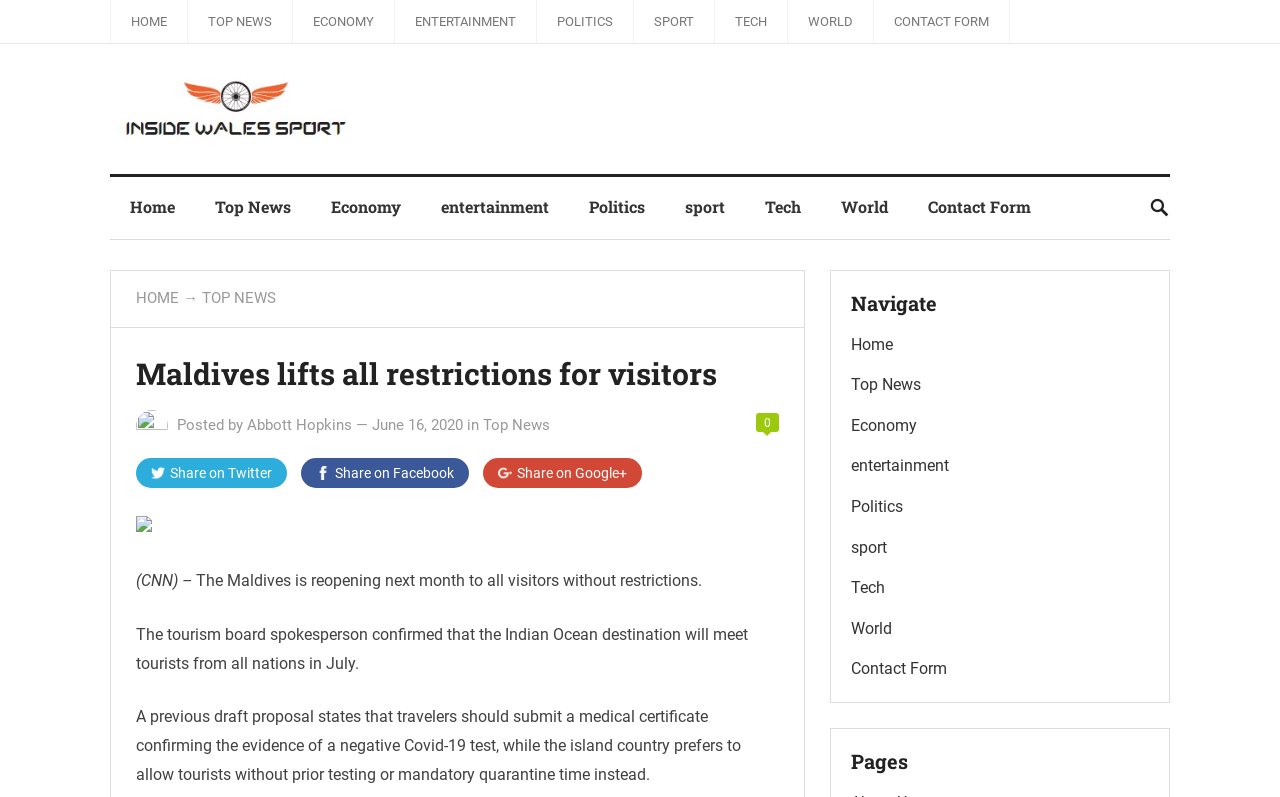What is the topic of the news article?
Please use the visual content to give a single word or phrase answer.

Maldives reopening